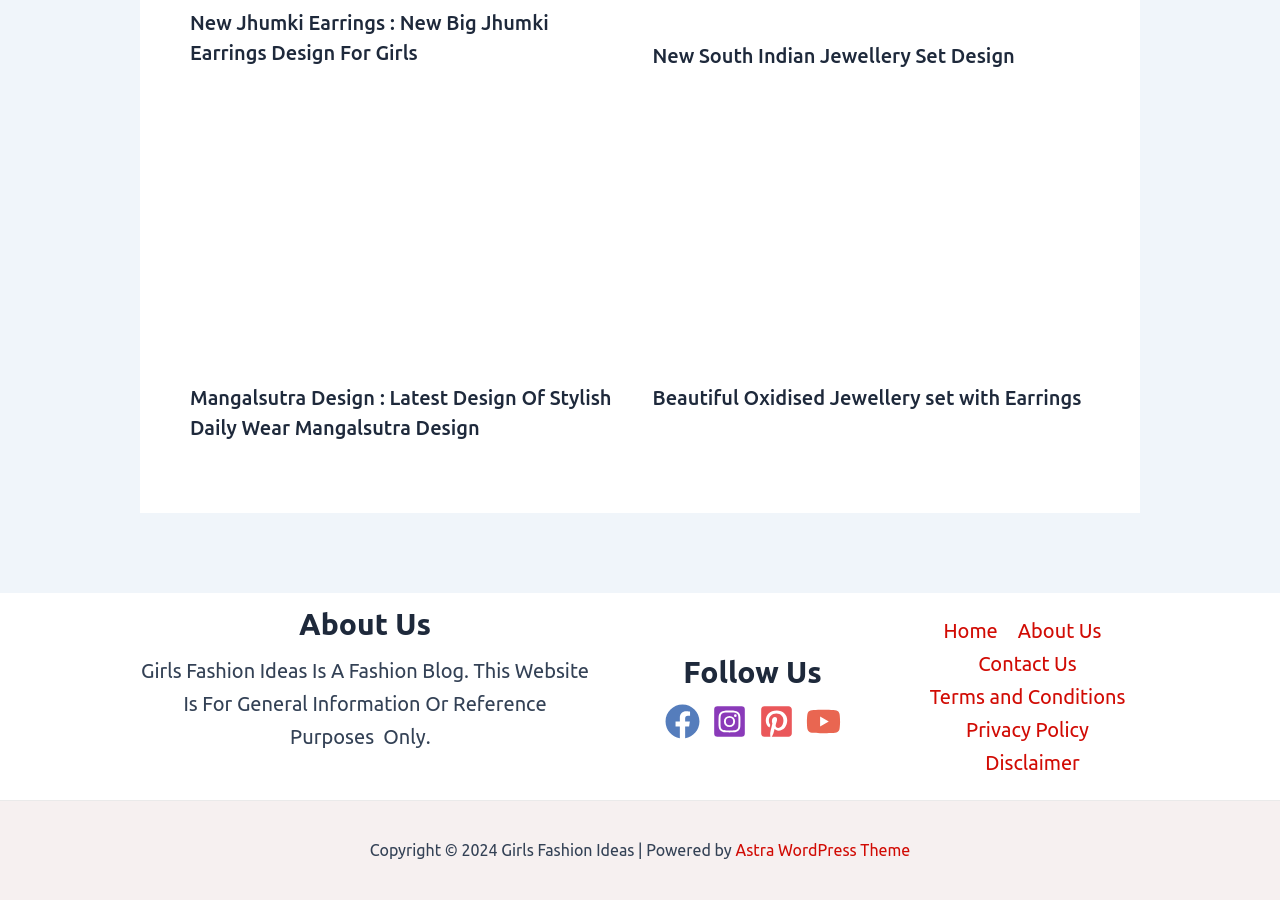Identify the bounding box coordinates of the region that needs to be clicked to carry out this instruction: "Go to About Us page". Provide these coordinates as four float numbers ranging from 0 to 1, i.e., [left, top, right, bottom].

[0.109, 0.672, 0.461, 0.715]